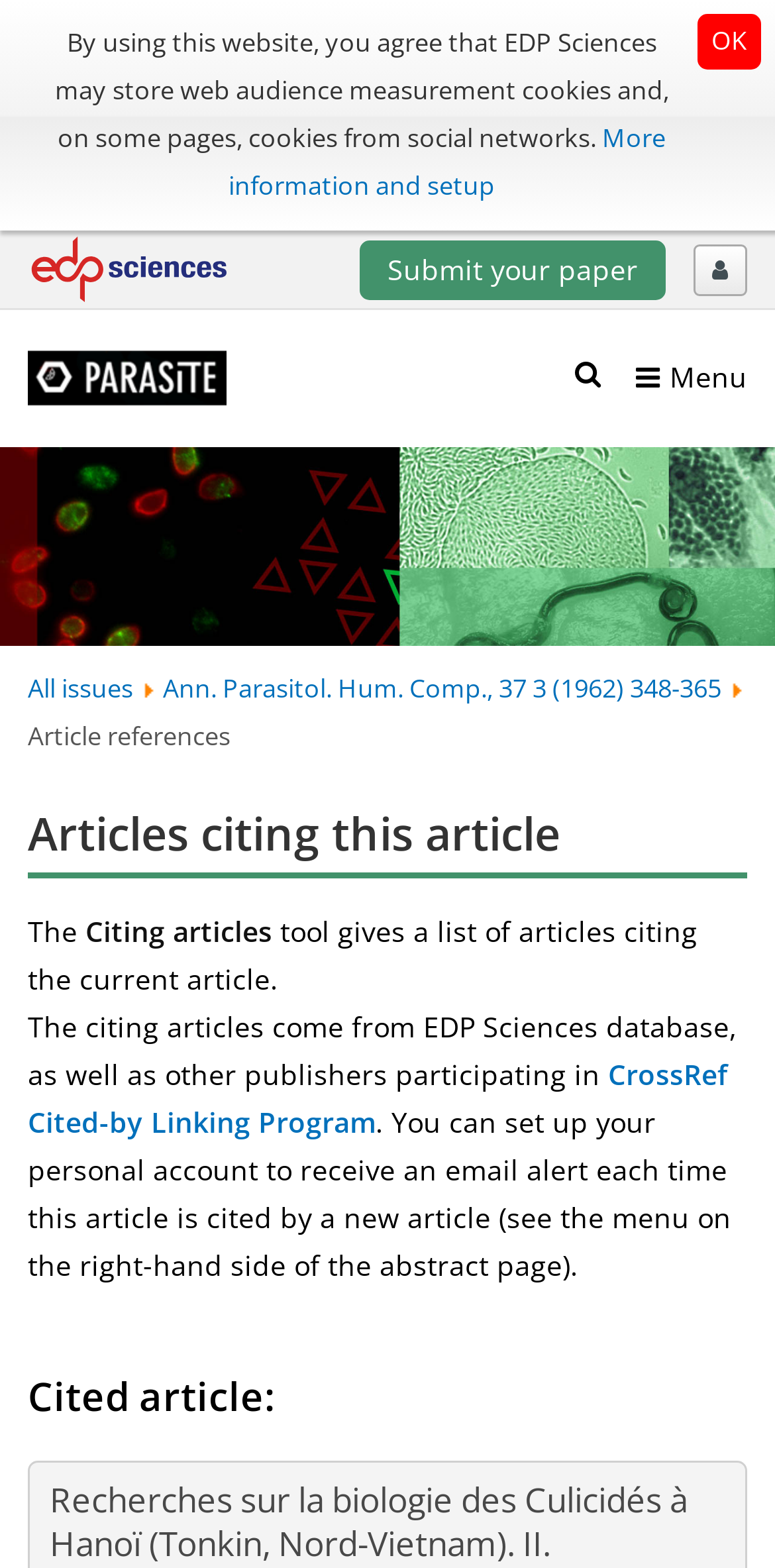Offer a detailed account of what is visible on the webpage.

The webpage is an online journal publishing high-quality papers on human and animal parasitology. At the top, there is a notification bar with a static text warning about the use of cookies, accompanied by a "More information and setup" link and an "OK" button to the right. Below this bar, there is an EDP Sciences logo on the left, with a "Submit your paper" link and a "Parasite" link next to it. 

On the top-right corner, there is a search engine icon that can be displayed. Below it, there is a menu icon represented by three horizontal lines. The menu contains links to "All issues" and a specific article titled "Ann. Parasitol. Hum. Comp., 37 3 (1962) 348-365". 

Further down, there is a section with the heading "Articles citing this article". This section contains a brief description of the citing tool, which provides a list of articles citing the current article. The tool retrieves data from EDP Sciences database and other participating publishers. There is also a link to the CrossRef Cited-by Linking Program. 

Finally, at the bottom, there is a section with the heading "Cited article:", which likely displays information about the cited article.